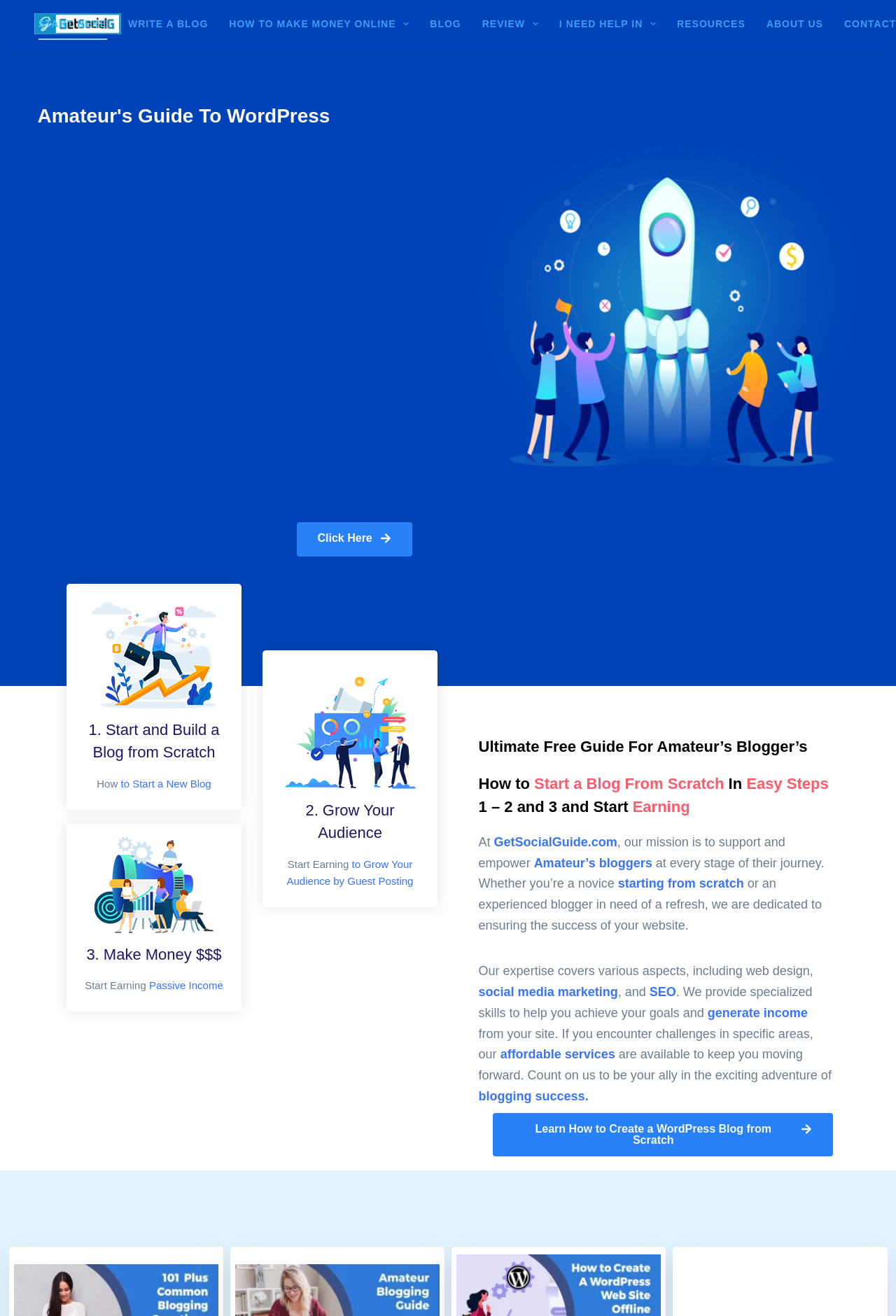Describe all the key features of the webpage in detail.

This webpage is an amateur blogger's guide to WordPress and social media. At the top, there is a navigation menu with several options, including "START HERE", "WRITE A BLOG", "HOW TO MAKE MONEY ONLINE", "BLOG", "REVIEW", "I NEED HELP IN", and "RESOURCES". Below the navigation menu, there is a heading that reads "Amateur's Guide To WordPress". 

To the right of the heading, there is a call-to-action link that says "Click Here". Below the heading, there are three sections, each with a heading and a link. The first section is about starting and building a blog from scratch, the second section is about growing an audience, and the third section is about making money online. Each section has a brief description and a link to learn more.

On the right side of the page, there is an image with a link to "Amateur's Blogger's Guide To WordPress & Social Media Blog". Below the image, there is a heading that reads "Ultimate Free Guide For Amateur’s Blogger’s" and a subheading that describes how to start a blog from scratch and start earning.

Further down the page, there is a section that describes the mission of GetSocialGuide.com, which is to support and empower amateur bloggers at every stage of their journey. The section also mentions the website's expertise in various aspects, including web design, social media marketing, and SEO. There are links to learn more about these services and to generate income from a website.

At the bottom of the page, there is a call-to-action link that says "Learn How to Create a WordPress Blog from Scratch". Overall, the webpage is a comprehensive guide for amateur bloggers, providing resources and services to help them succeed in blogging.